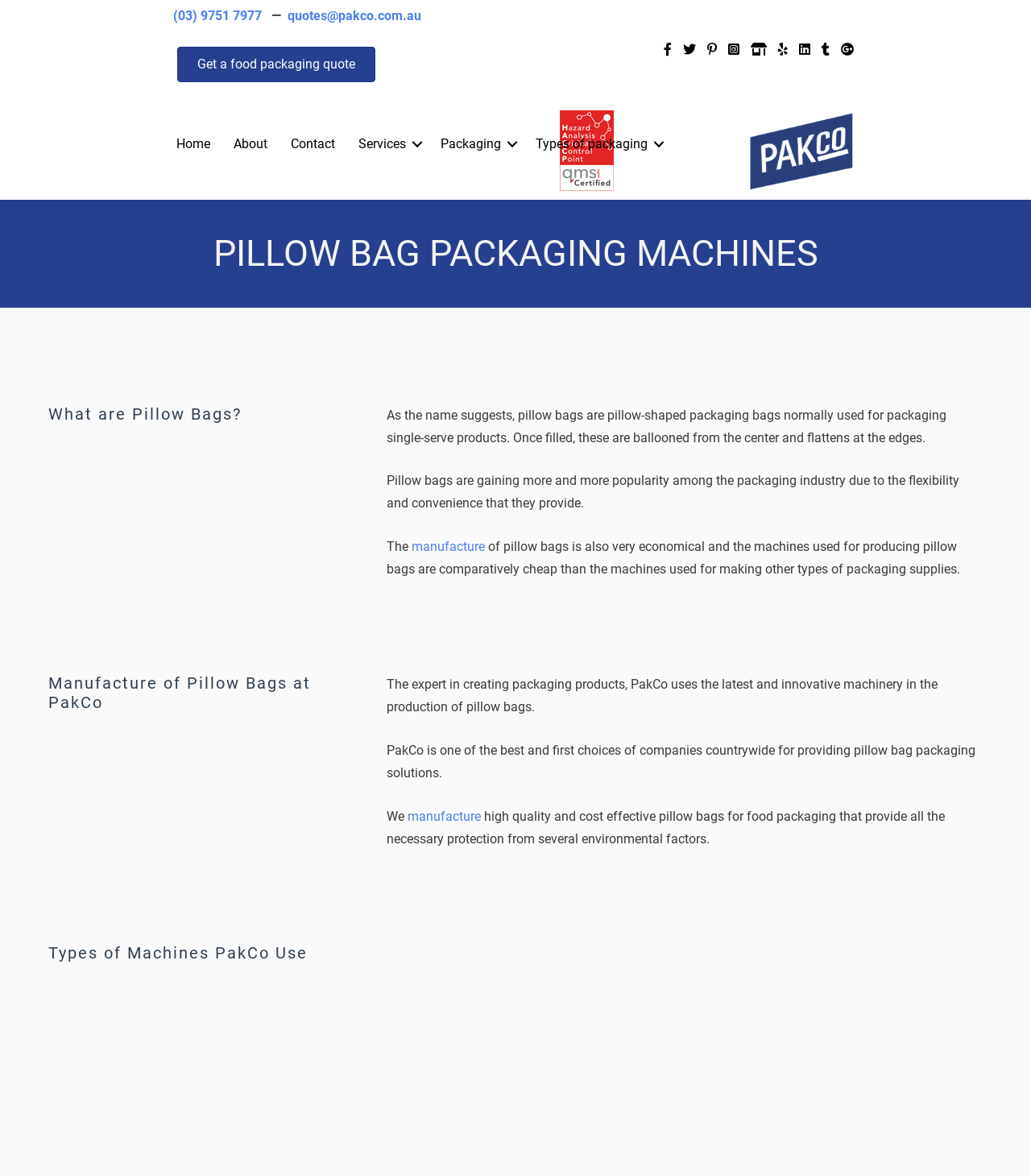Show the bounding box coordinates for the element that needs to be clicked to execute the following instruction: "Email for quotes". Provide the coordinates in the form of four float numbers between 0 and 1, i.e., [left, top, right, bottom].

[0.279, 0.007, 0.409, 0.02]